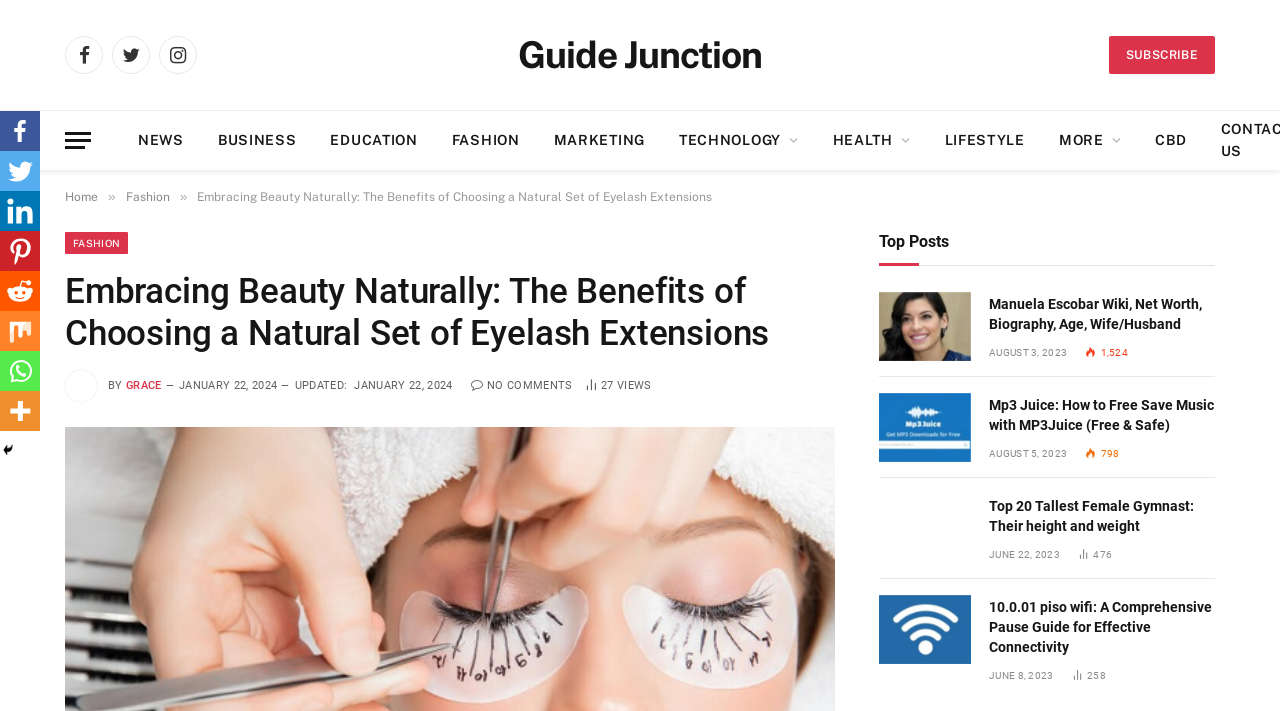What is the date of the article '10.0.01 piso wifi: A Comprehensive Pause Guide for Effective Connectivity'?
Answer the question in as much detail as possible.

I determined the answer by looking at the time element with the text 'JUNE 8, 2023' at coordinates [0.773, 0.942, 0.823, 0.957], which suggests that it is the date of the specified article.